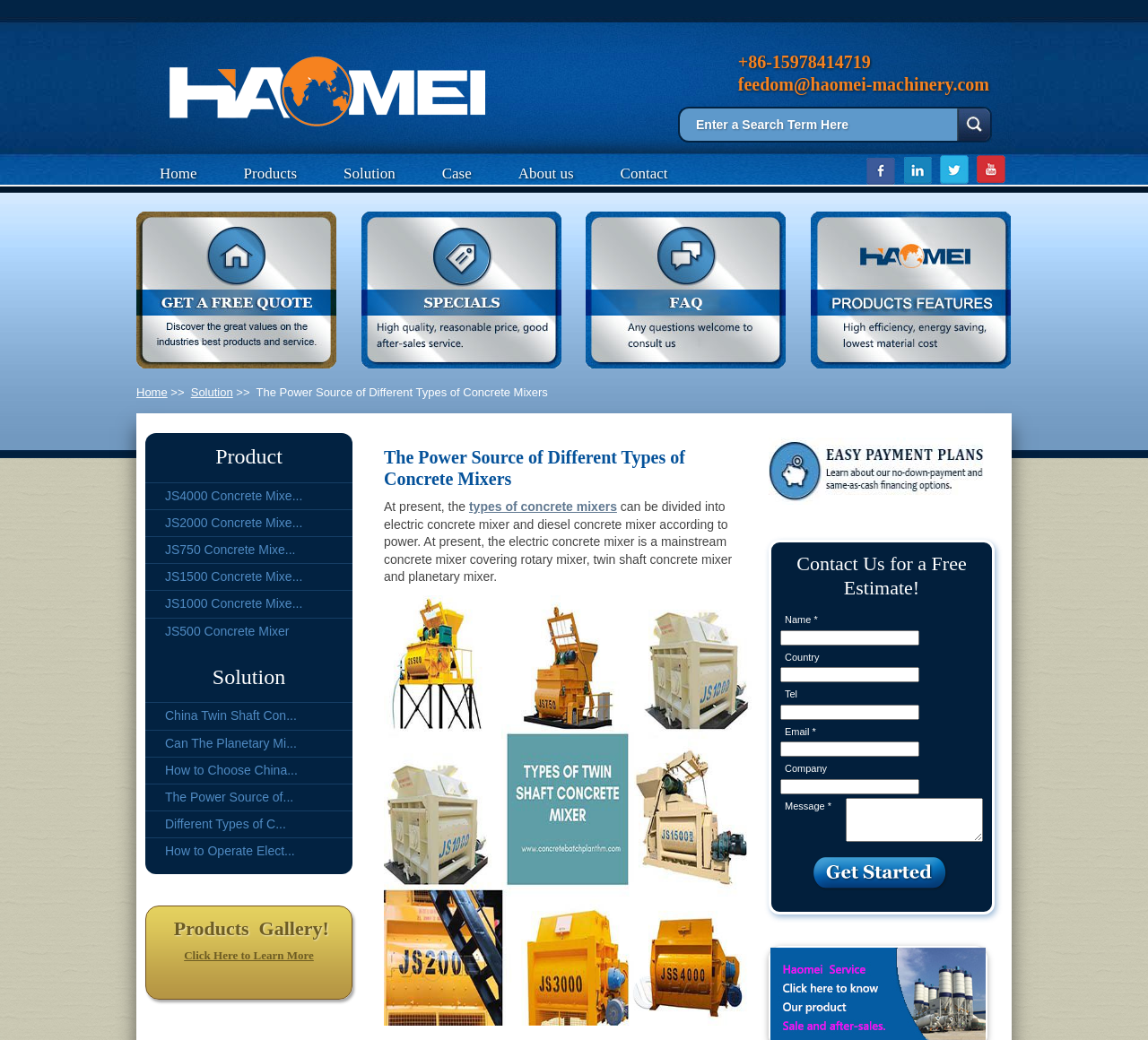Please identify the bounding box coordinates of the clickable area that will allow you to execute the instruction: "Contact us for a free estimate".

[0.691, 0.53, 0.845, 0.577]